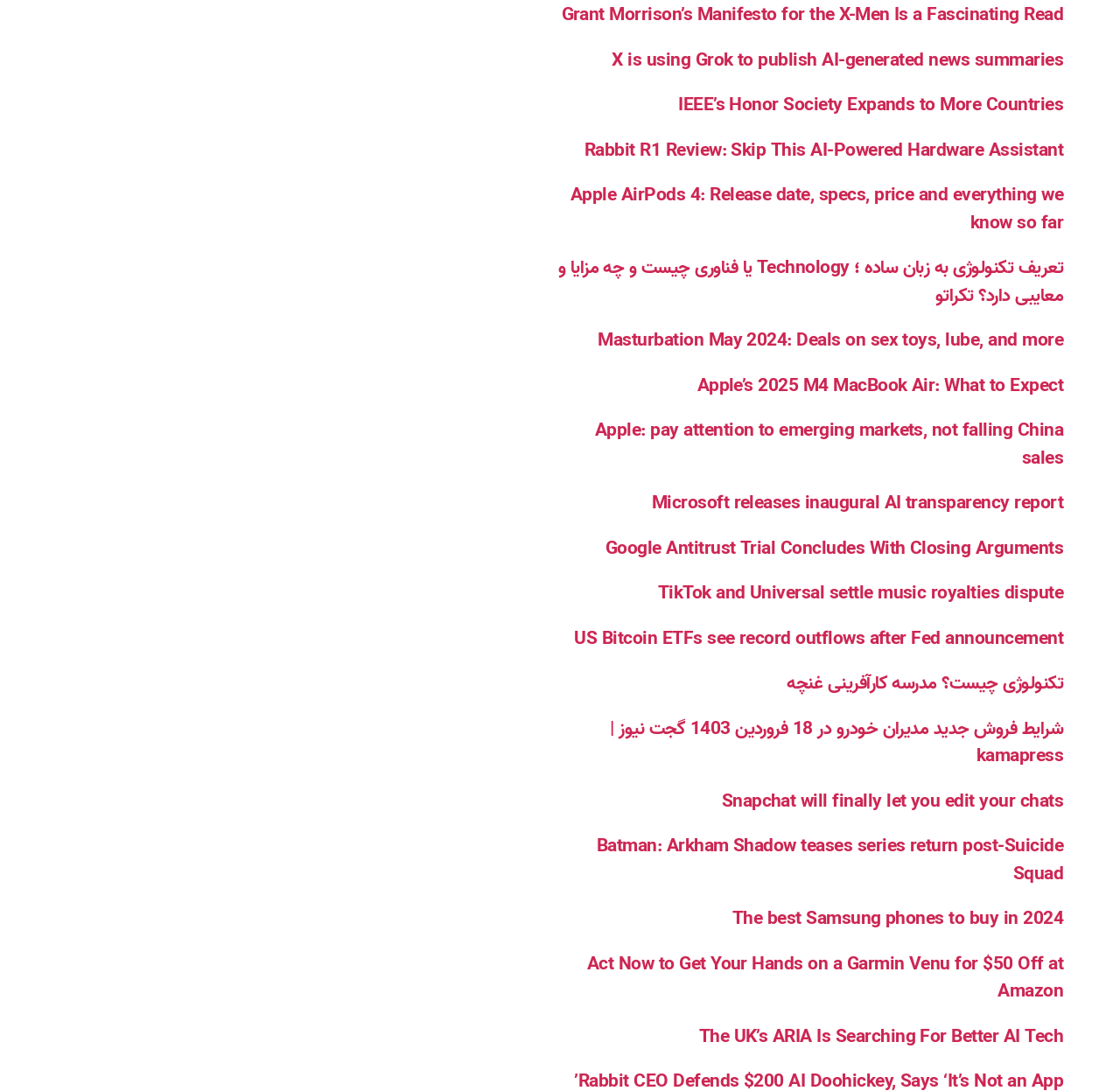Pinpoint the bounding box coordinates of the area that must be clicked to complete this instruction: "Learn about Apple AirPods 4 release date and specs".

[0.509, 0.166, 0.949, 0.218]